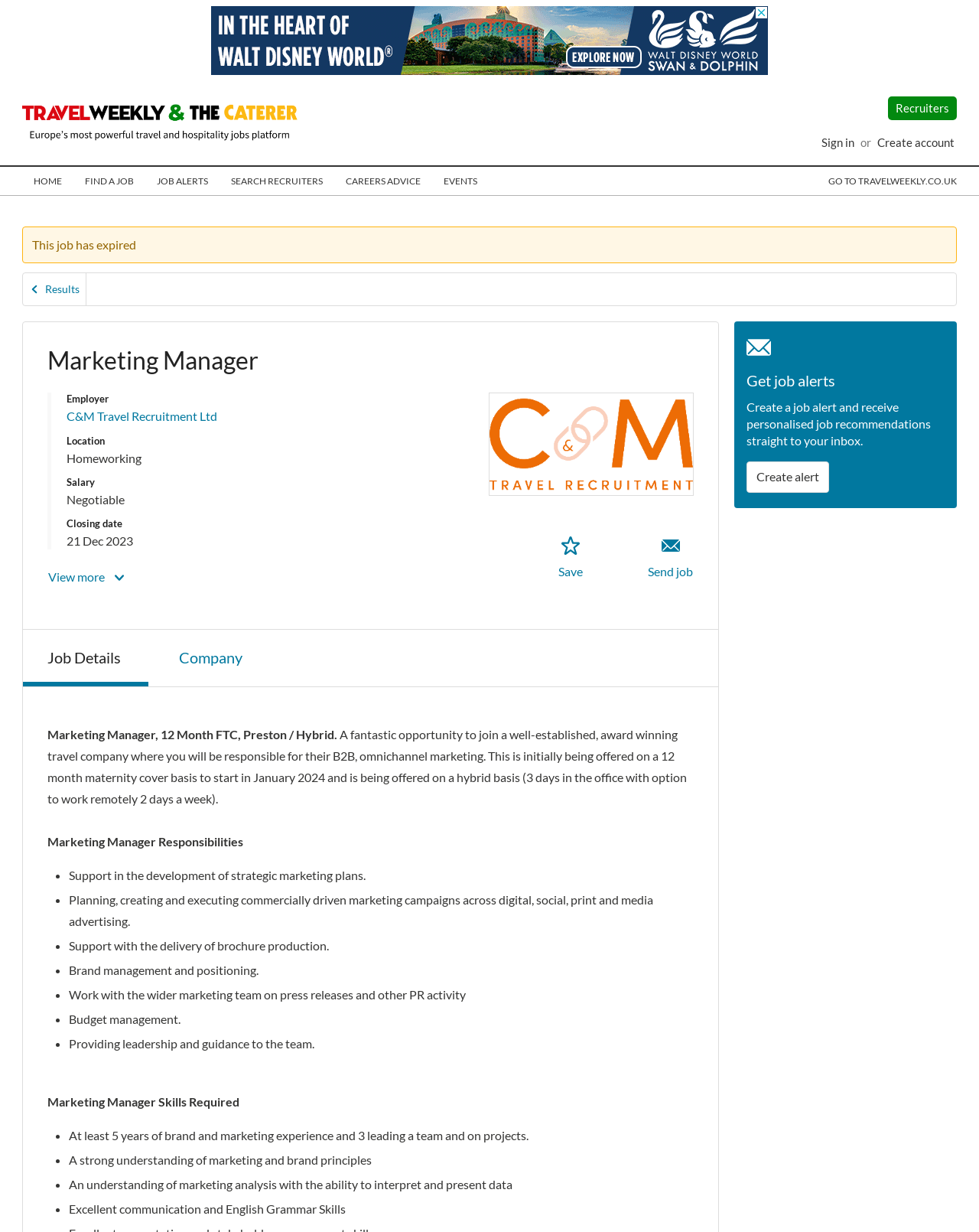Answer the following query concisely with a single word or phrase:
What is the location of the job?

Homeworking